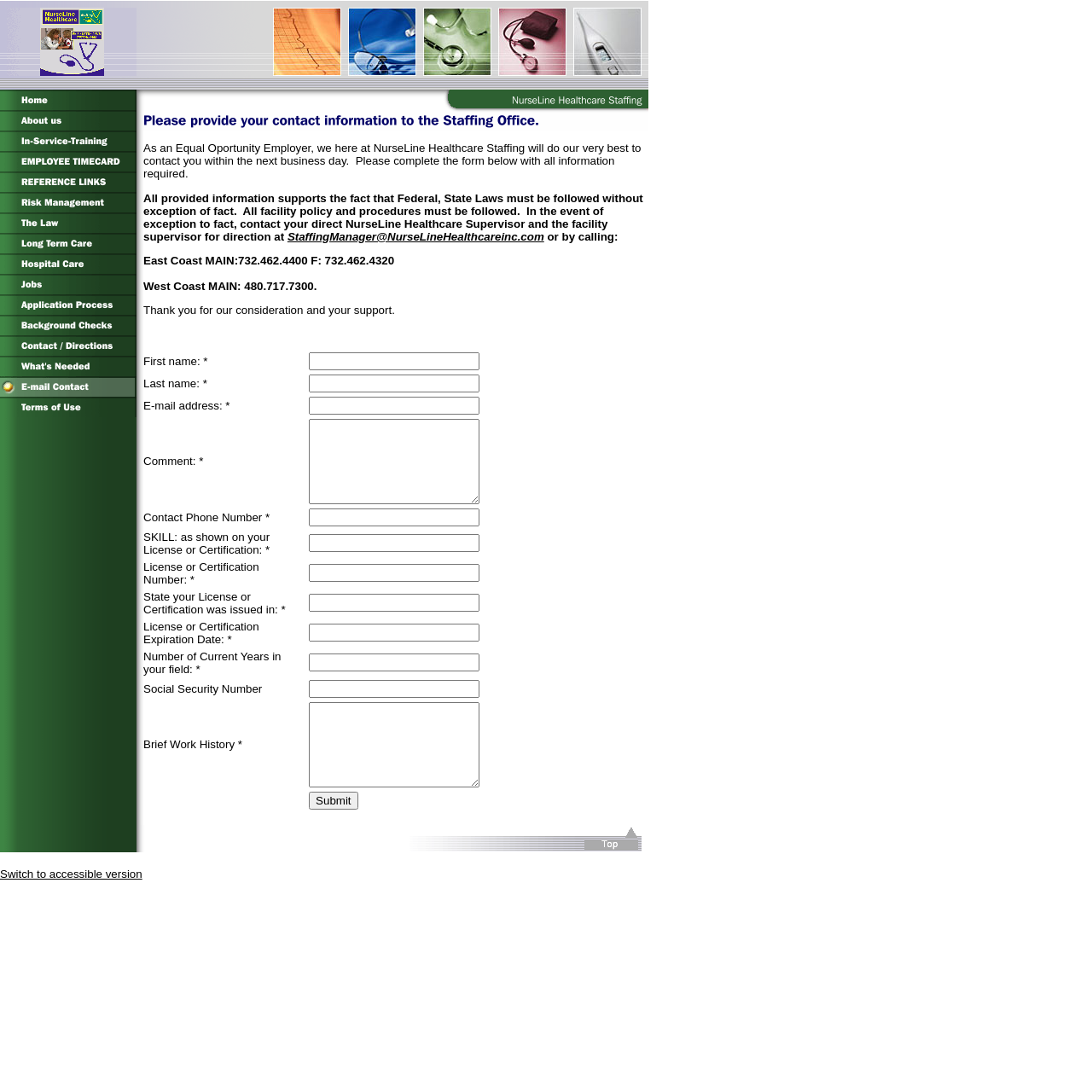What is the 'Risk Management' section about?
From the image, provide a succinct answer in one word or a short phrase.

Risk management in healthcare